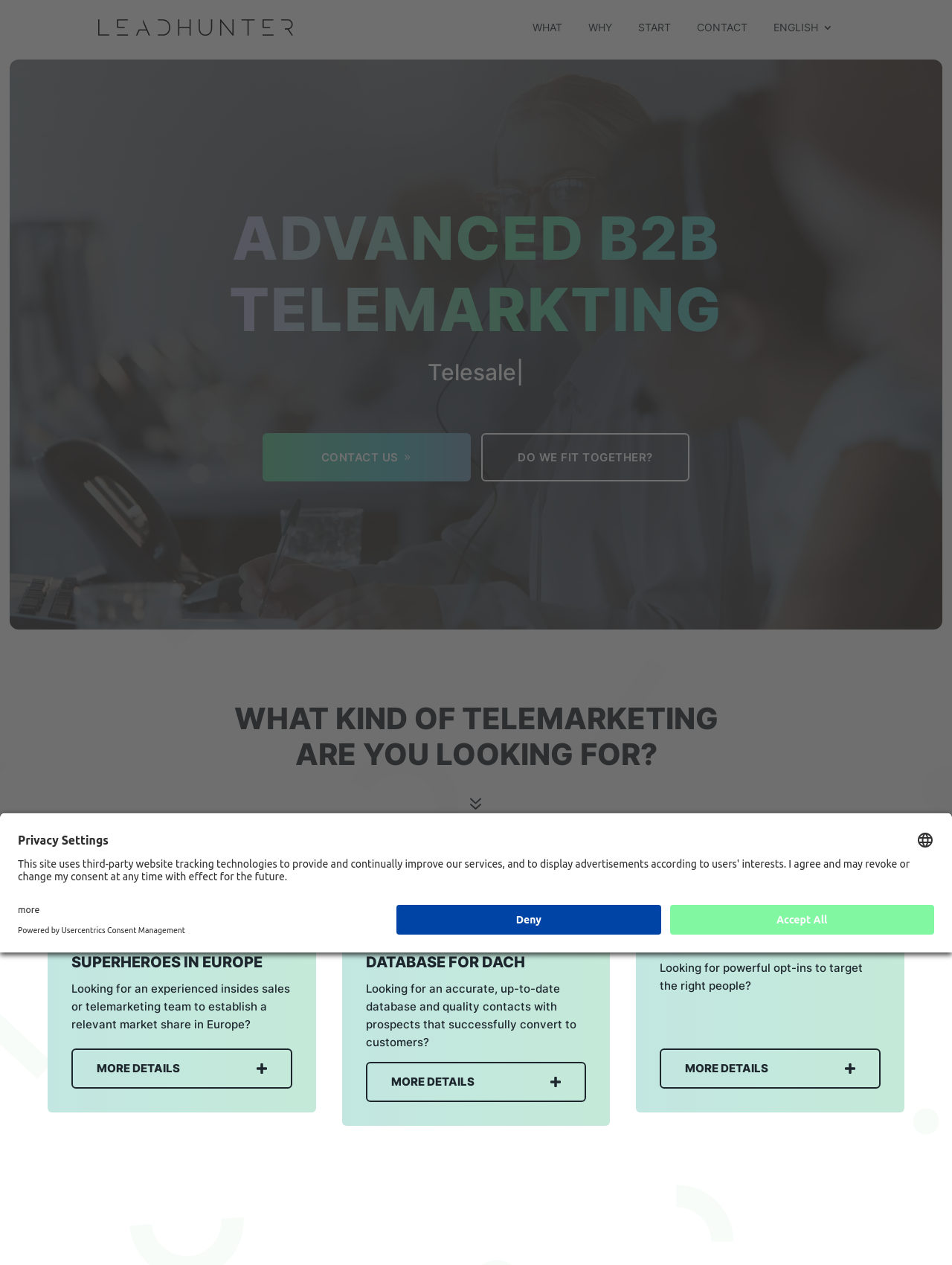What is the purpose of the 'CONTACT US' link?
Refer to the screenshot and respond with a concise word or phrase.

To contact the company